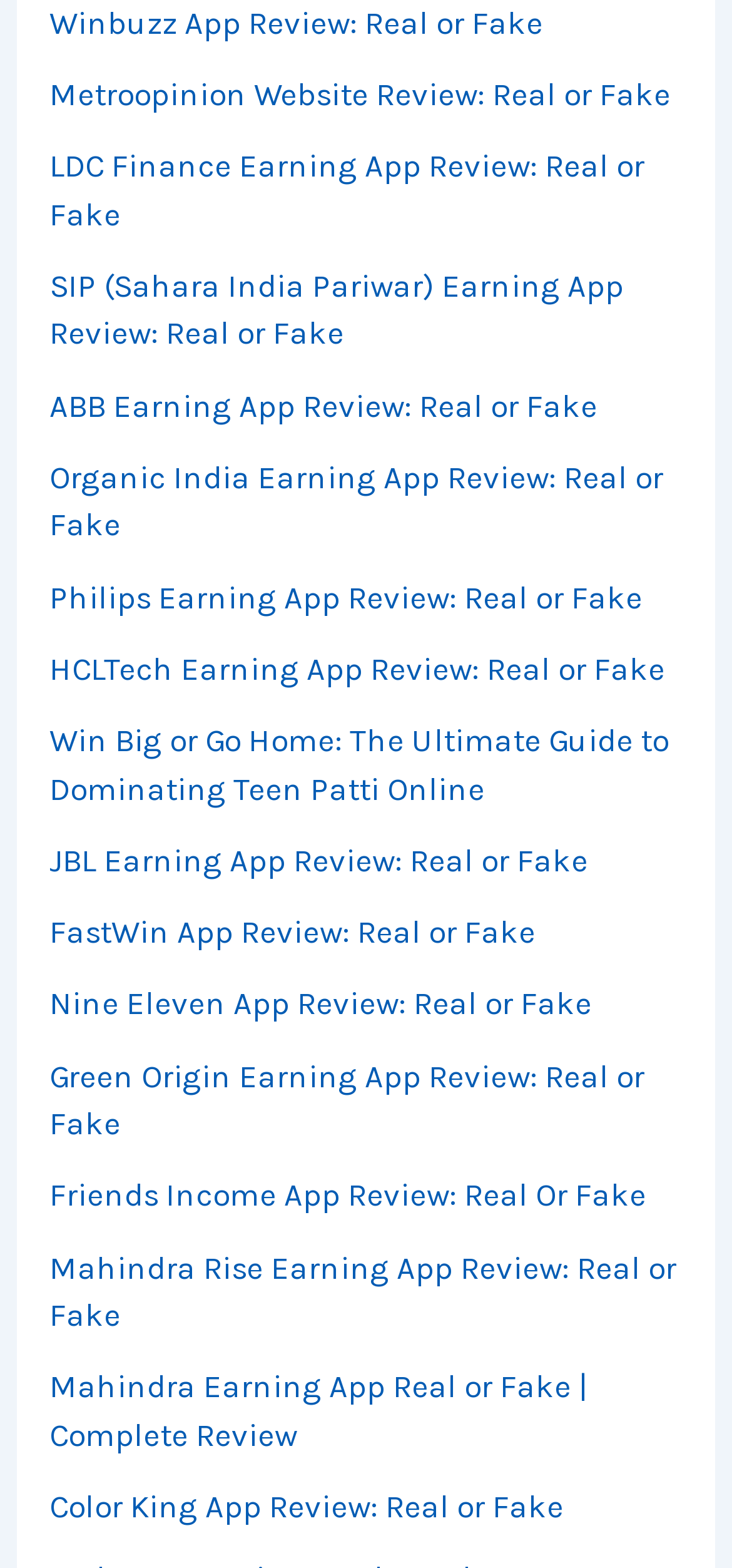Are all app reviews on the same topic?
Look at the screenshot and provide an in-depth answer.

Although all app reviews have similar titles, the app names and descriptions suggest that they are reviewing different apps, such as Winbuzz, Metroopinion, LDC Finance, and others. This implies that the app reviews are not on the same topic, but rather a collection of reviews for various apps.